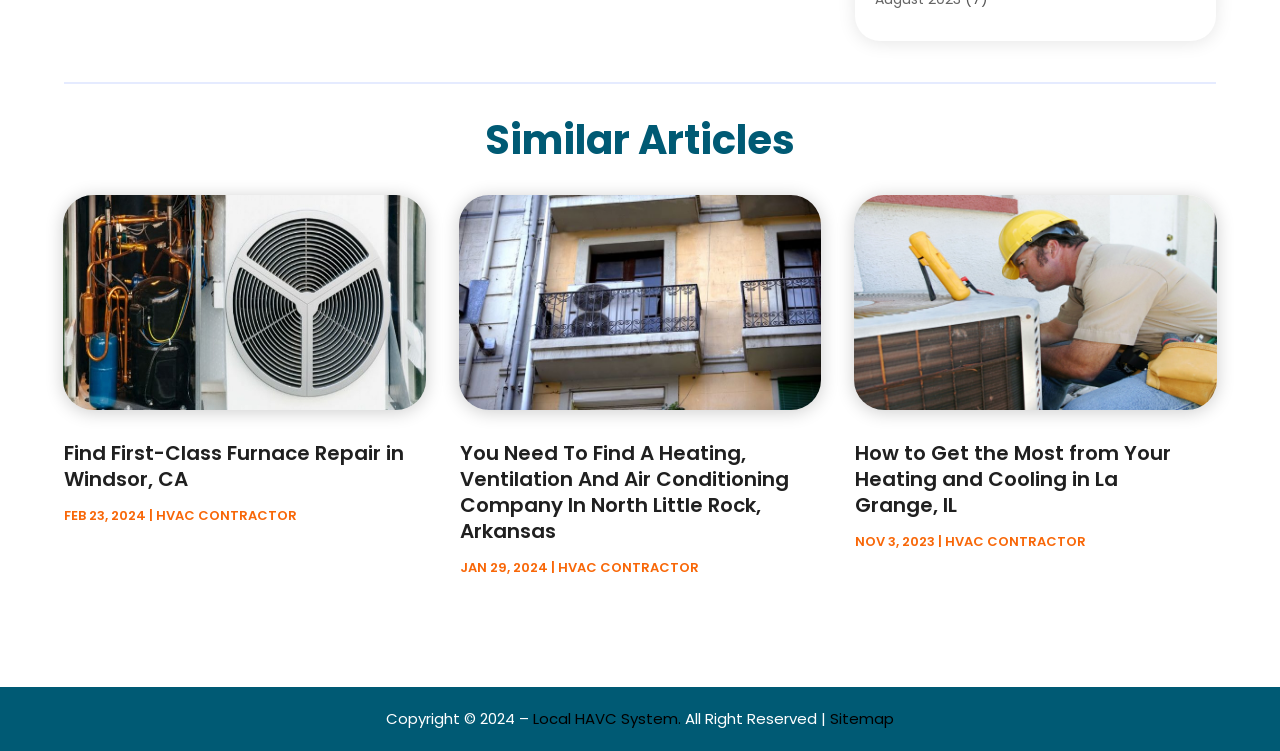Please provide a brief answer to the question using only one word or phrase: 
How many articles are listed under 'Similar Articles'?

3